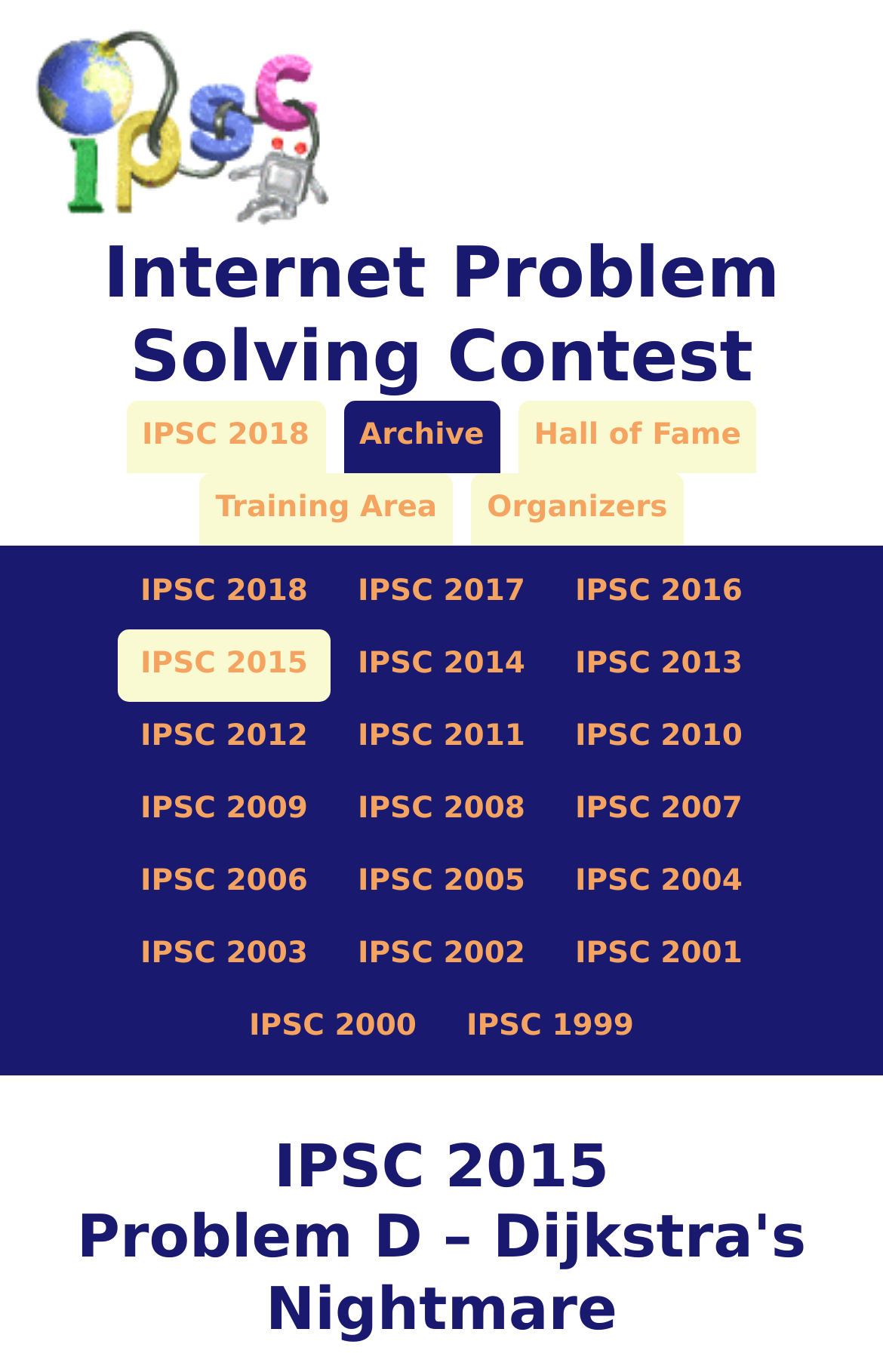Identify the bounding box coordinates for the element you need to click to achieve the following task: "Click the IPSC Logo". The coordinates must be four float values ranging from 0 to 1, formatted as [left, top, right, bottom].

[0.026, 0.017, 0.974, 0.17]